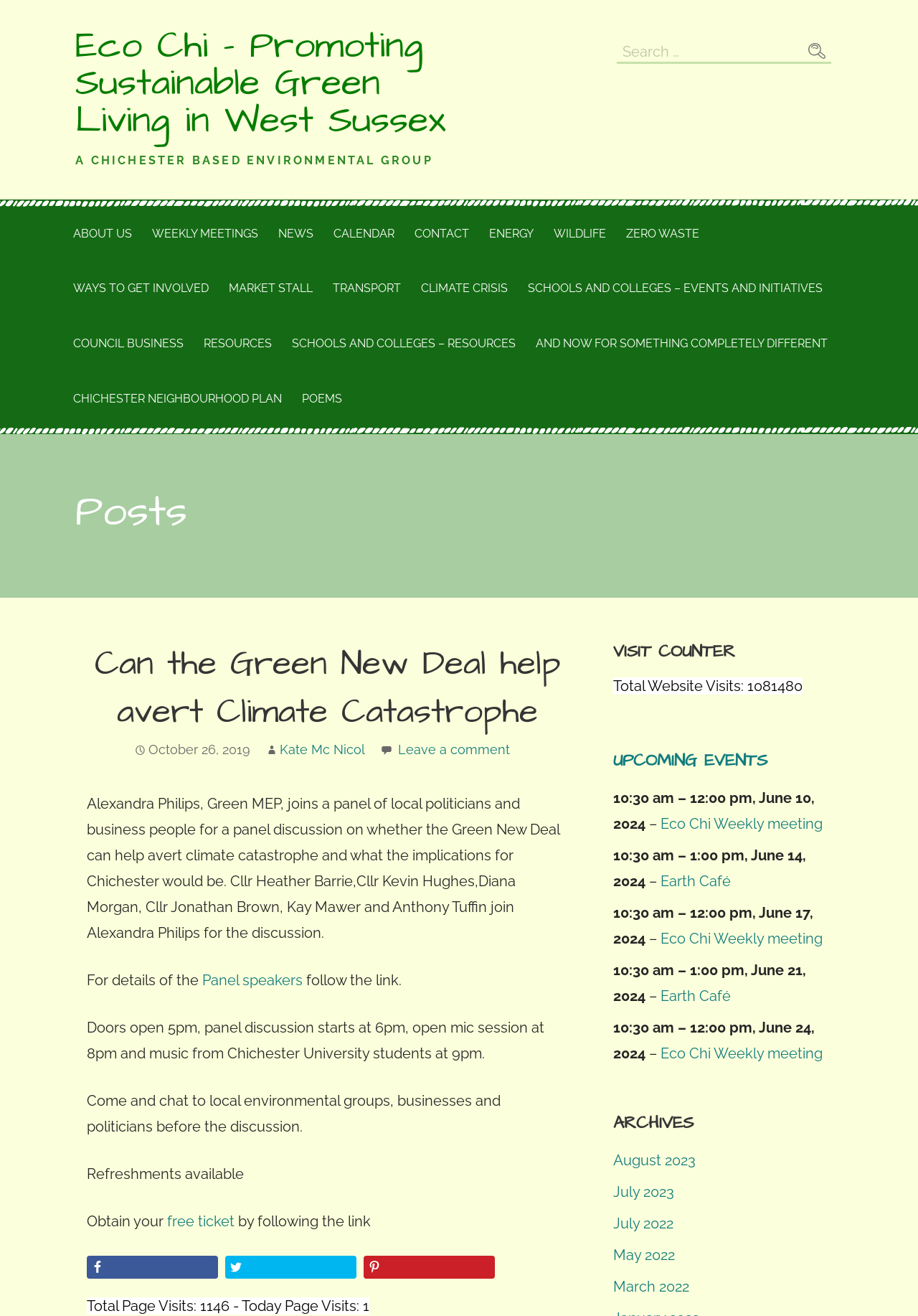Specify the bounding box coordinates of the region I need to click to perform the following instruction: "Read the post about the Green New Deal". The coordinates must be four float numbers in the range of 0 to 1, i.e., [left, top, right, bottom].

[0.095, 0.486, 0.619, 0.56]